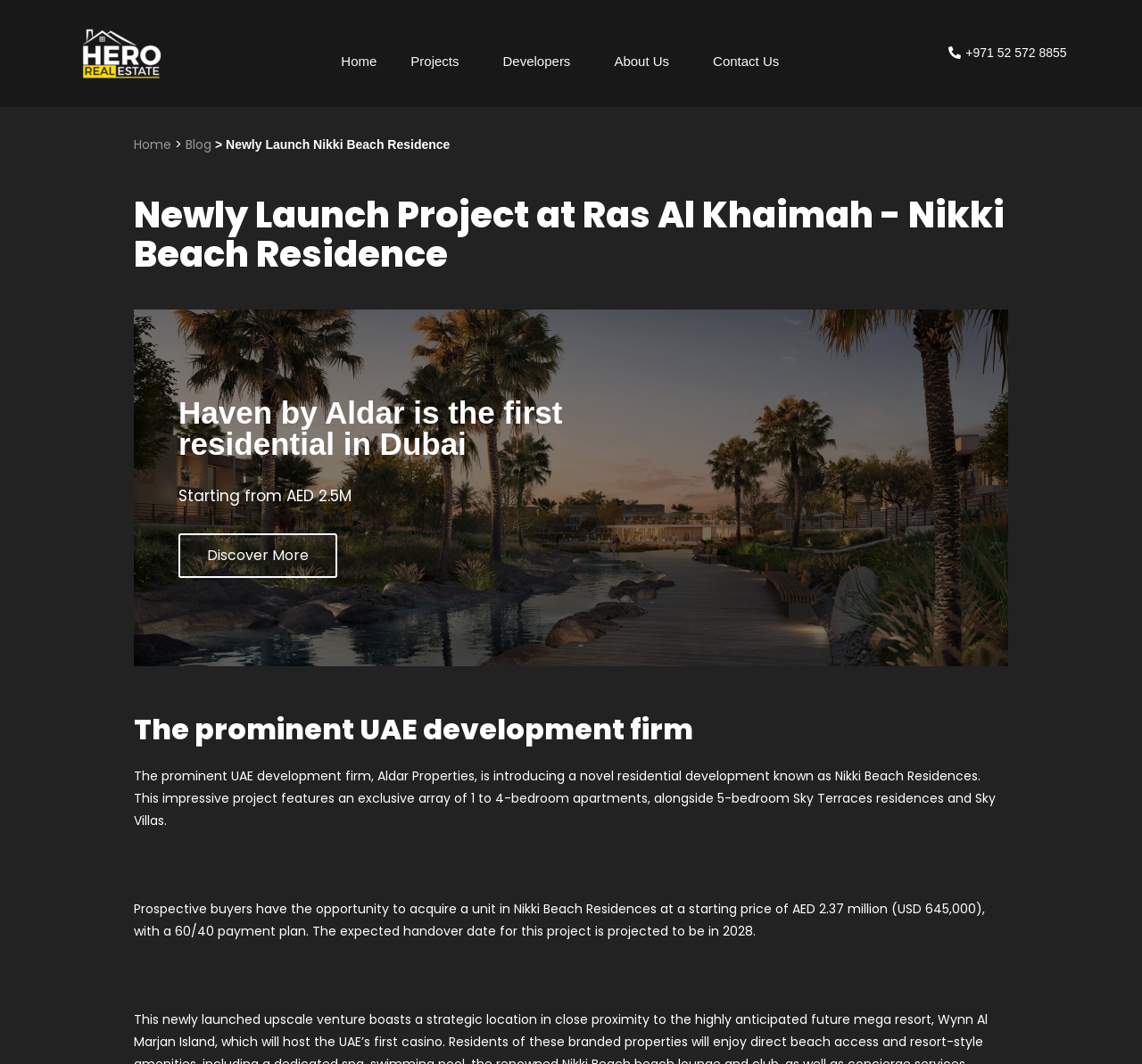Please give a succinct answer using a single word or phrase:
What is the starting price of Nikki Beach Residences?

AED 2.37 million